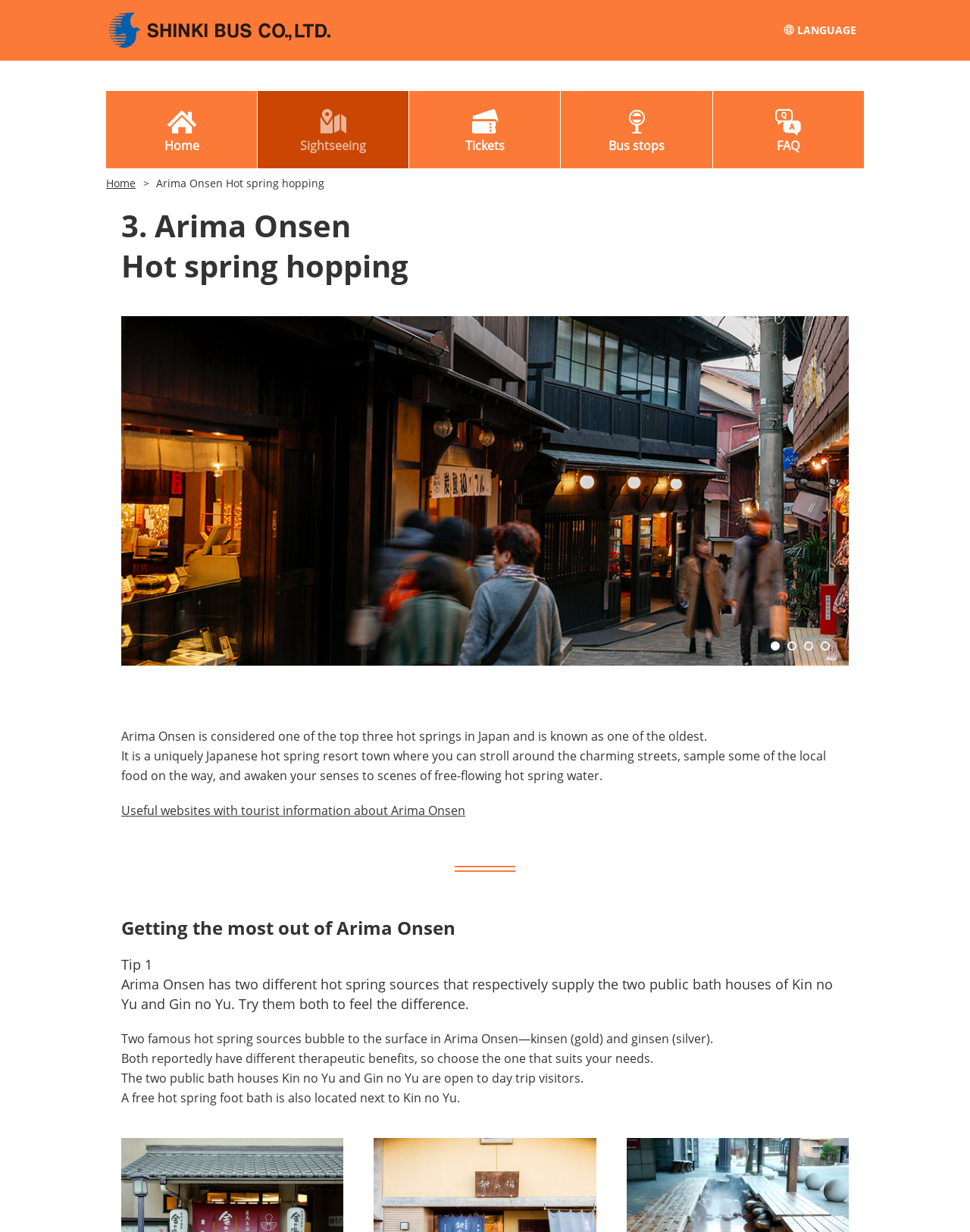Identify the first-level heading on the webpage and generate its text content.

3. Arima Onsen
Hot spring hopping